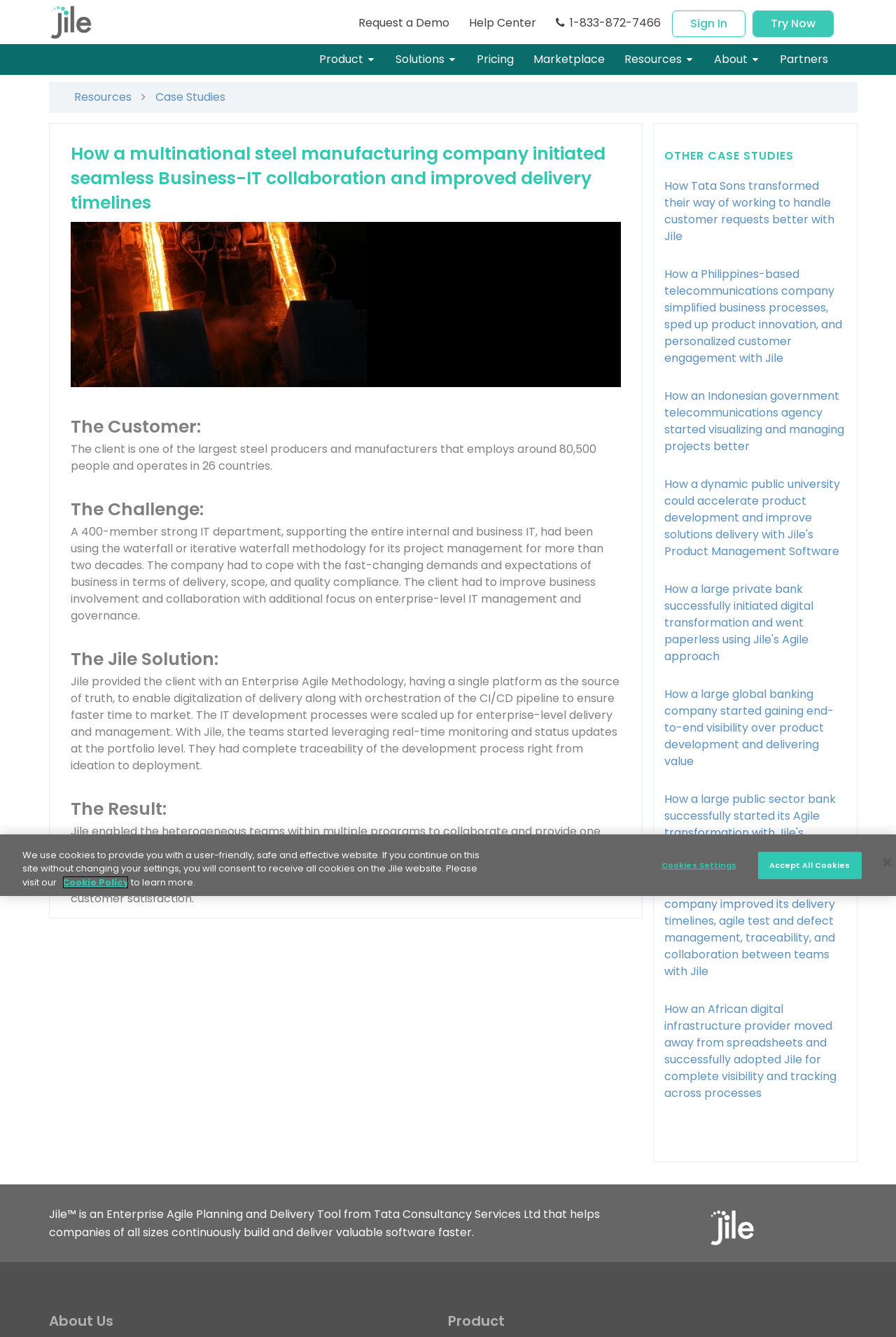What is the purpose of Jile?
Please respond to the question with a detailed and thorough explanation.

Based on the webpage content, specifically the sentence 'Jile provided the client with an Enterprise Agile Methodology...' and the footer section 'Jile™ is an Enterprise Agile Planning and Delivery Tool from Tata Consultancy Services Ltd', it is clear that the purpose of Jile is for Enterprise Agile Planning and Delivery.